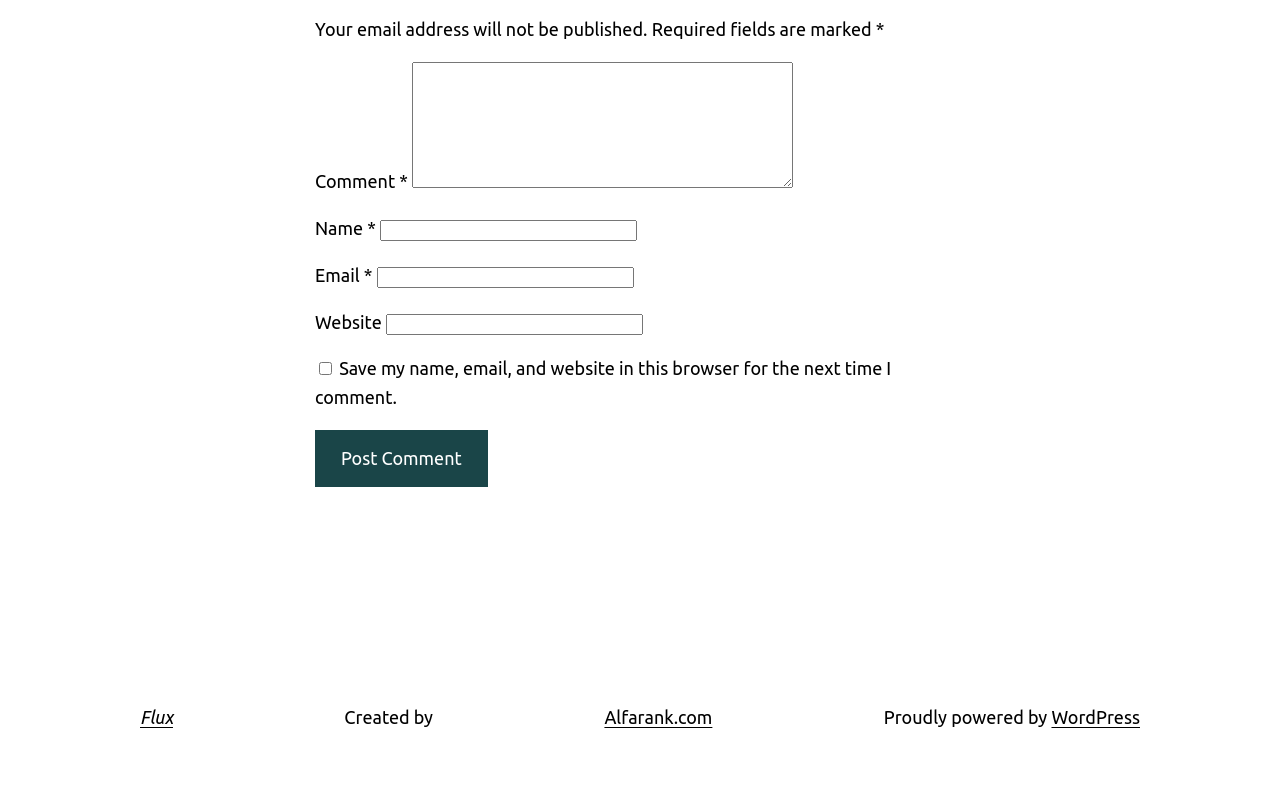Specify the bounding box coordinates (top-left x, top-left y, bottom-right x, bottom-right y) of the UI element in the screenshot that matches this description: Alfarank.com

[0.472, 0.888, 0.557, 0.913]